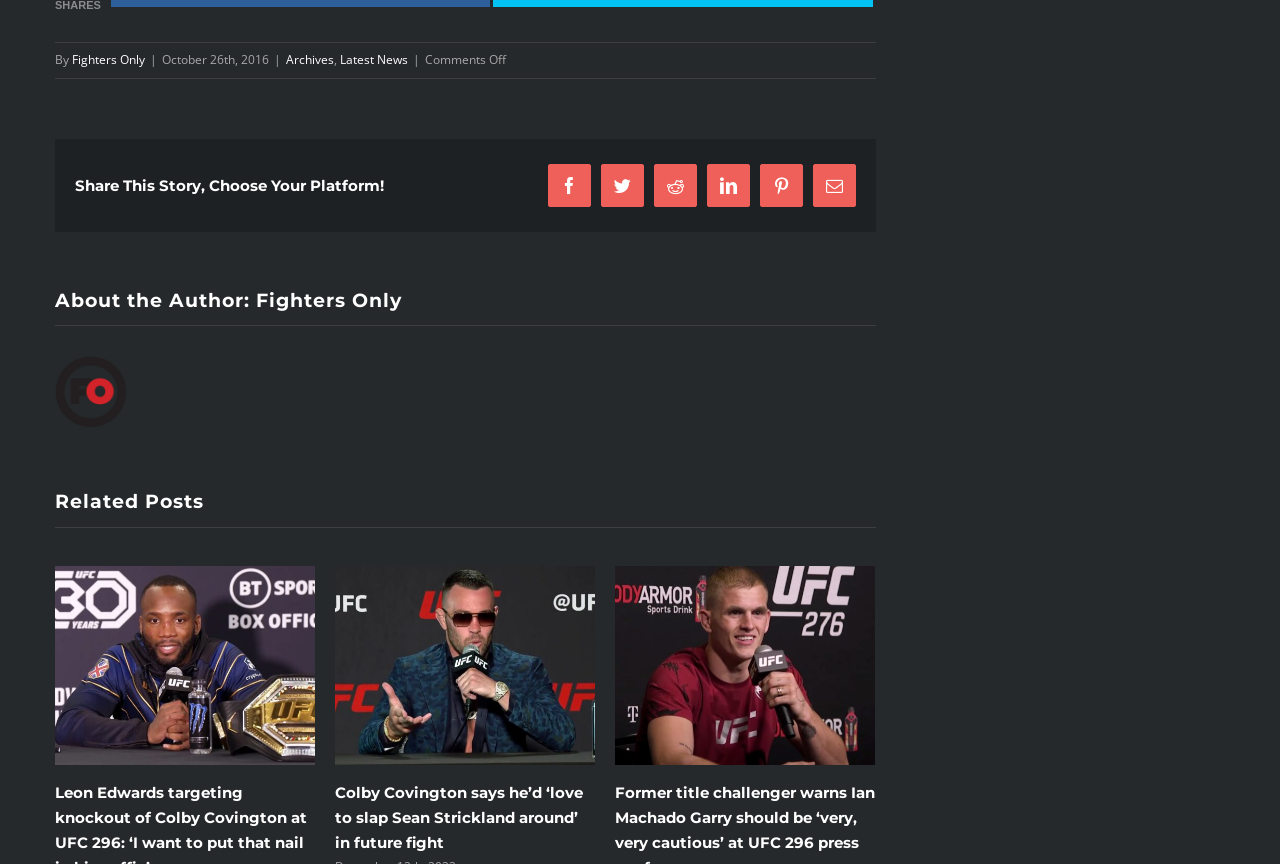Please identify the bounding box coordinates of where to click in order to follow the instruction: "Read the article 'Colby Covington says he’d ‘love to slap Sean Strickland around’ in future fight'".

[0.151, 0.756, 0.354, 0.779]